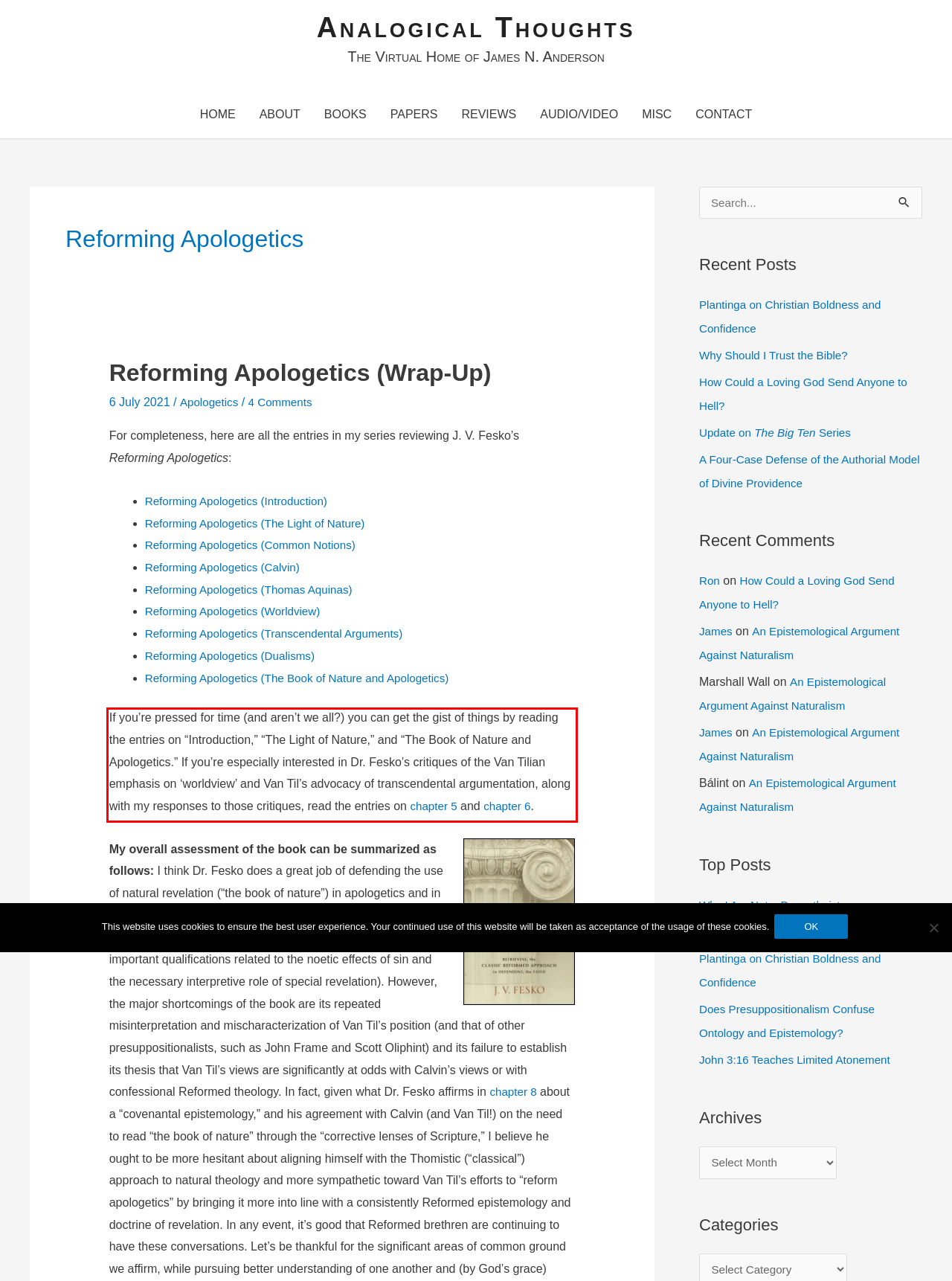Given a webpage screenshot, identify the text inside the red bounding box using OCR and extract it.

If you’re pressed for time (and aren’t we all?) you can get the gist of things by reading the entries on “Introduction,” “The Light of Nature,” and “The Book of Nature and Apologetics.” If you’re especially interested in Dr. Fesko’s critiques of the Van Tilian emphasis on ‘worldview’ and Van Til’s advocacy of transcendental argumentation, along with my responses to those critiques, read the entries on chapter 5 and chapter 6.